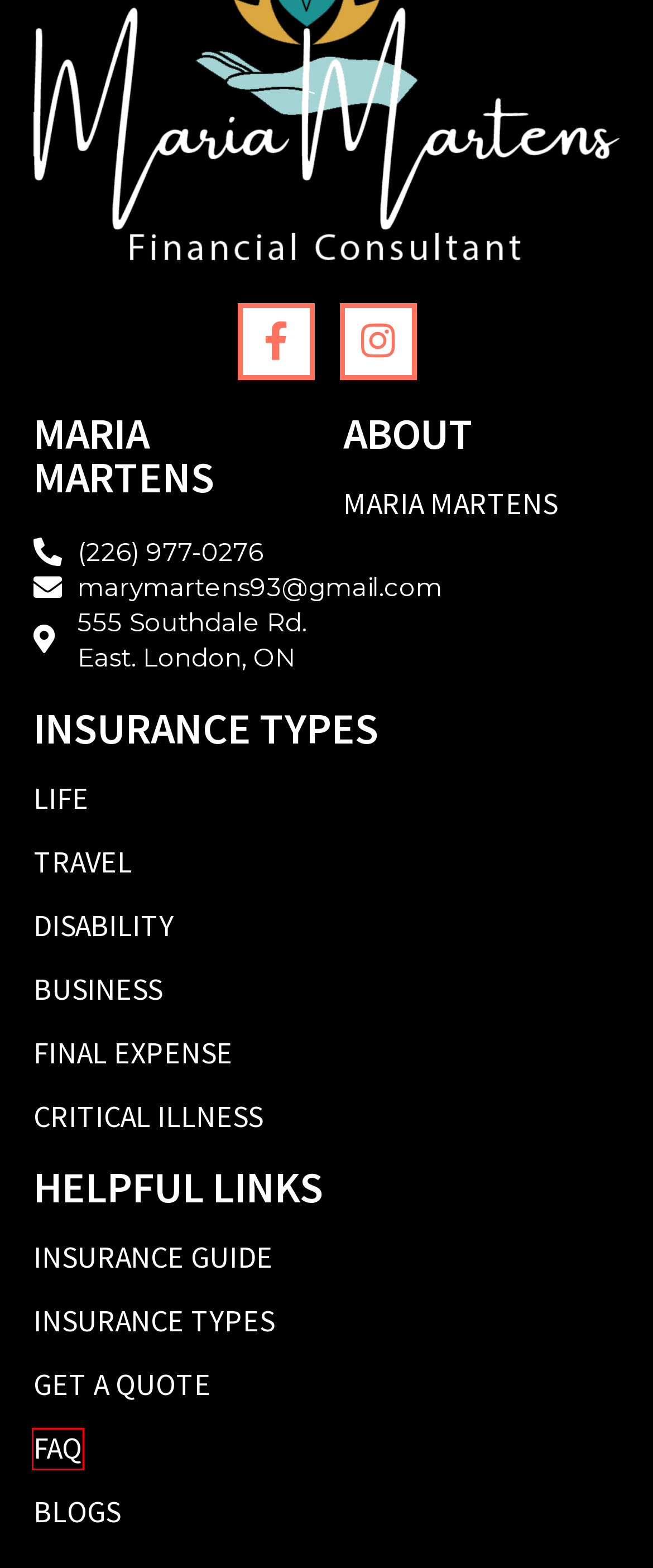Analyze the webpage screenshot with a red bounding box highlighting a UI element. Select the description that best matches the new webpage after clicking the highlighted element. Here are the options:
A. Get a Quote – Maria Martens
B. Critical Illness Protection – Maria Martens
C. Business Protection – Maria Martens
D. About – Maria Martens
E. Travel Insurance – Maria Martens
F. FAQ – Maria Martens
G. Final Expense Insurance – Maria Martens
H. Disability Insurance – Maria Martens

F